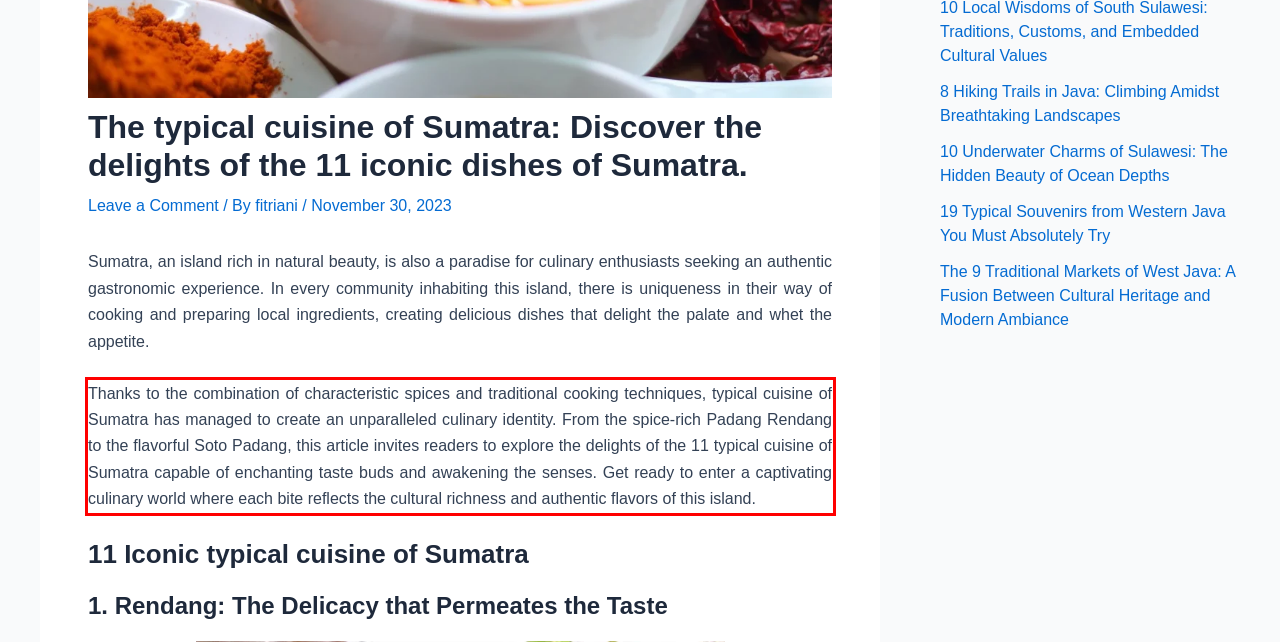Please examine the webpage screenshot containing a red bounding box and use OCR to recognize and output the text inside the red bounding box.

Thanks to the combination of characteristic spices and traditional cooking techniques, typical cuisine of Sumatra has managed to create an unparalleled culinary identity. From the spice-rich Padang Rendang to the flavorful Soto Padang, this article invites readers to explore the delights of the 11 typical cuisine of Sumatra capable of enchanting taste buds and awakening the senses. Get ready to enter a captivating culinary world where each bite reflects the cultural richness and authentic flavors of this island.